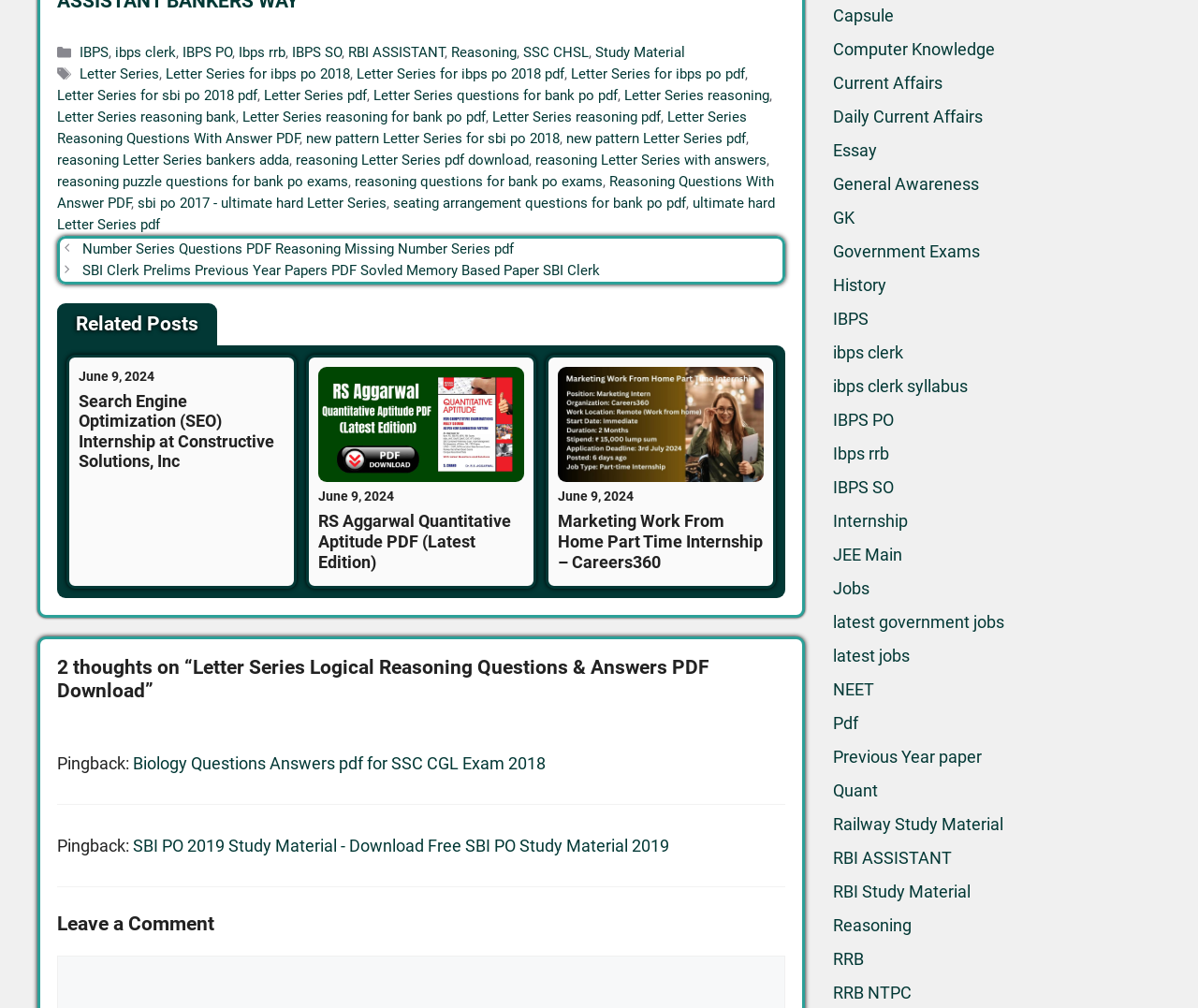What is the category of the link 'IBPS'?
Please ensure your answer to the question is detailed and covers all necessary aspects.

The link 'IBPS' is categorized under banking as it is a banking-related term and is listed alongside other banking-related terms such as 'ibps clerk', 'IBPS PO', and 'Ibps rrb'.